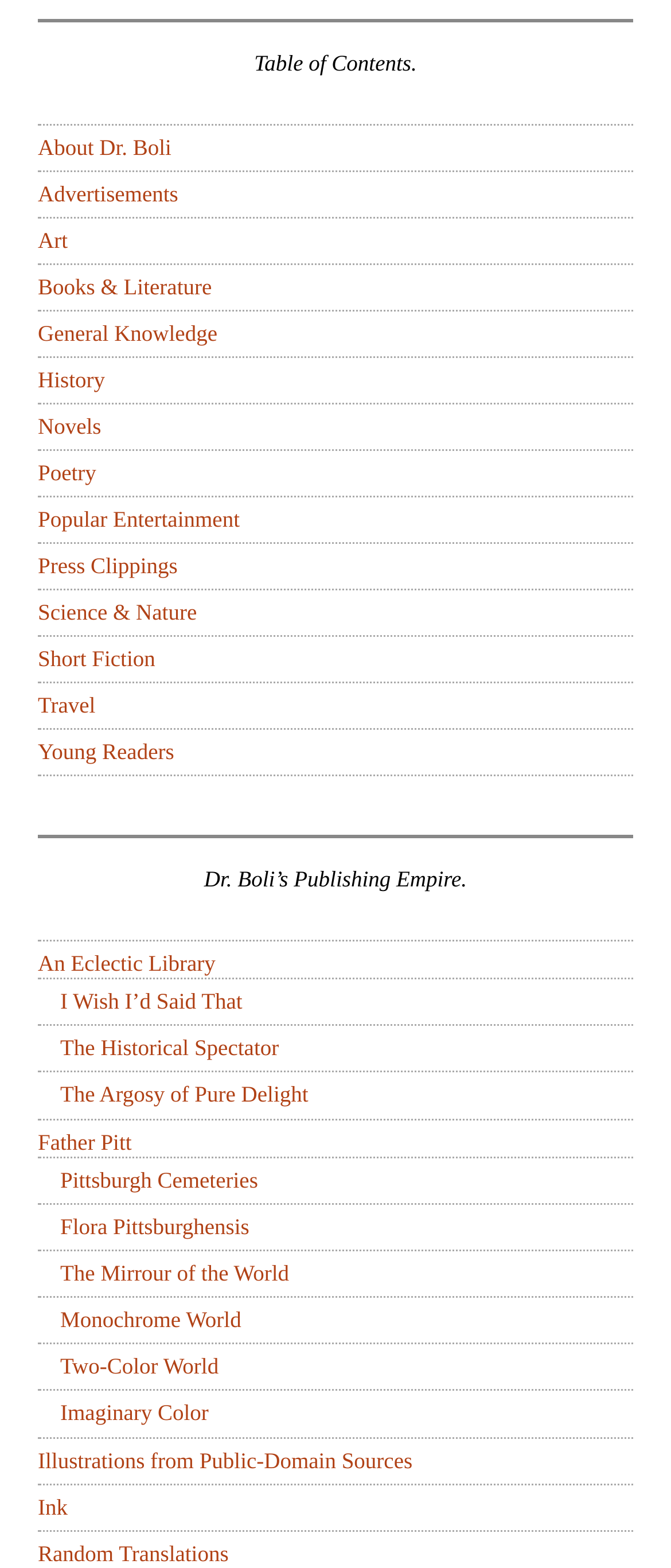Please identify the bounding box coordinates of where to click in order to follow the instruction: "Visit the Art page".

[0.056, 0.145, 0.101, 0.162]